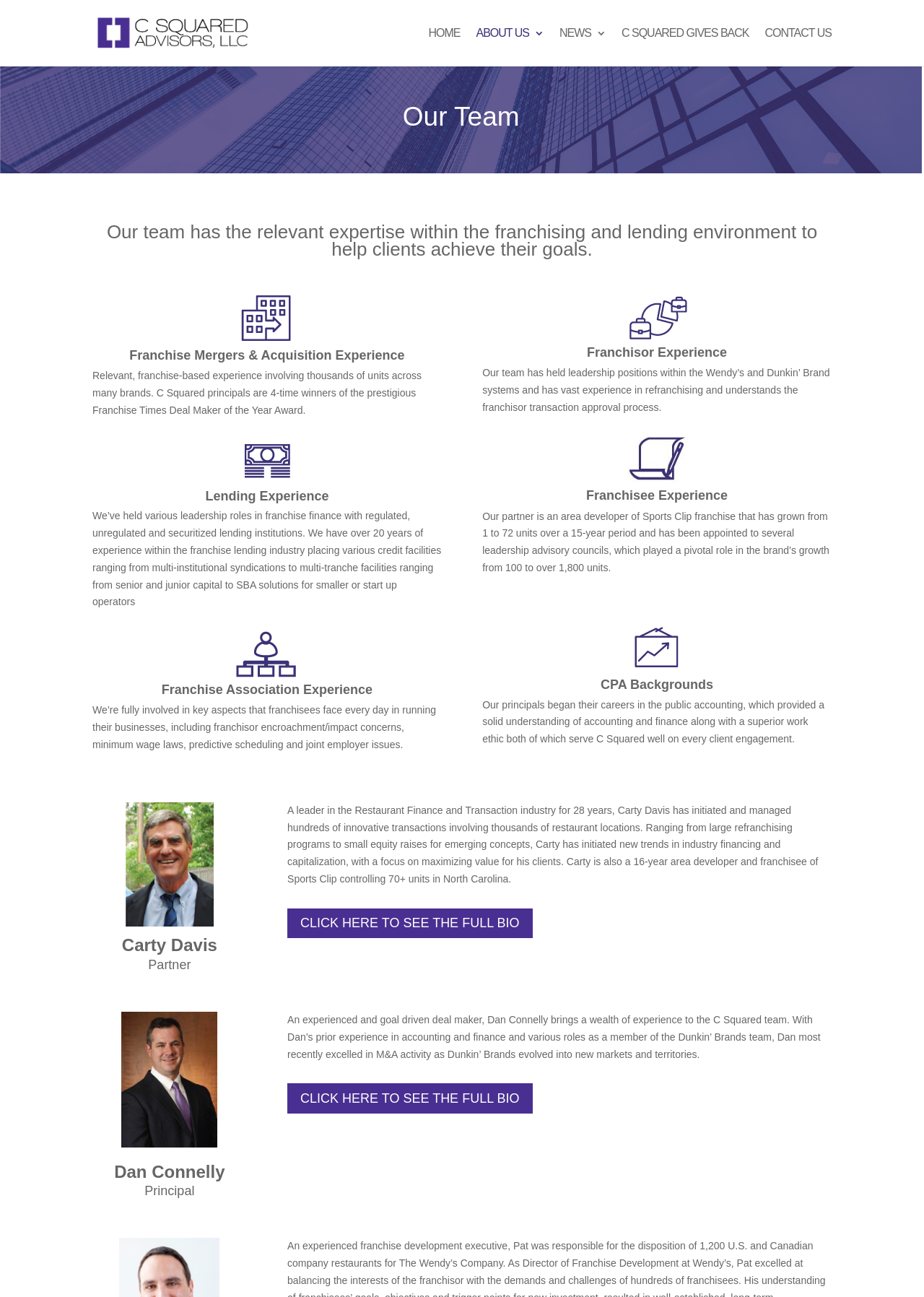How many team members are introduced on this page?
Based on the image content, provide your answer in one word or a short phrase.

2